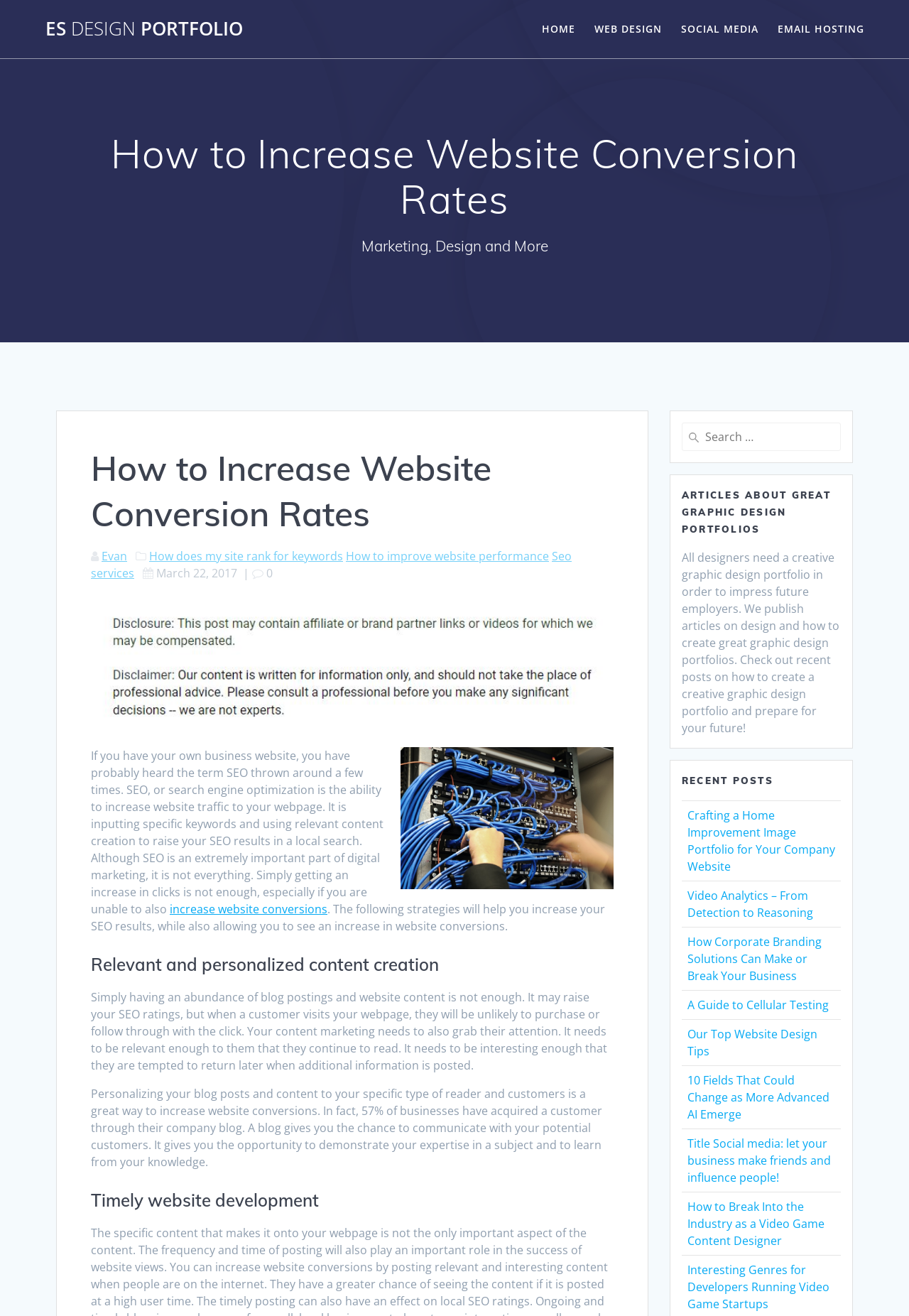What is the purpose of a blog according to this webpage?
Kindly give a detailed and elaborate answer to the question.

According to the webpage, a blog gives businesses the chance to communicate with their potential customers, demonstrate their expertise in a subject, and learn from their knowledge. This suggests that the purpose of a blog is to establish a connection with customers and showcase one's expertise.